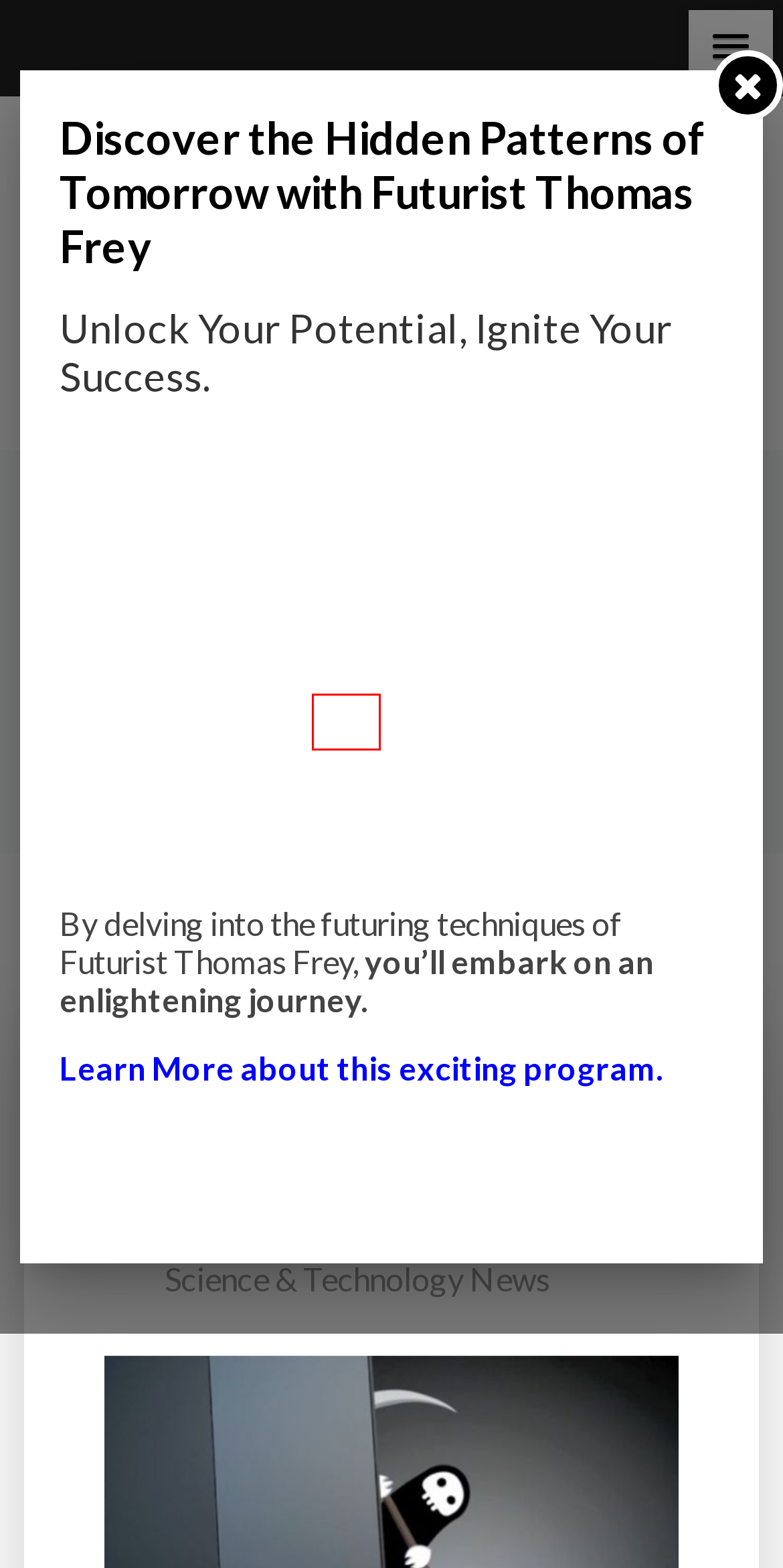Review the webpage screenshot provided, noting the red bounding box around a UI element. Choose the description that best matches the new webpage after clicking the element within the bounding box. The following are the options:
A. Science & Technology News – Impact Lab
B. facebook – Impact Lab
C. Self-Powering Wireless Health Monitoring Patches Revolutionize Wearable Technology – Impact Lab
D. Impact Lab – A Laboratory of the Future Human Experience
E. App – Impact Lab
F. Great Videos – Impact Lab
G. Innovative Sticker Enables Non-Invasive Monitoring of Internal Health – Impact Lab
H. Crazy Stuff – Impact Lab

E